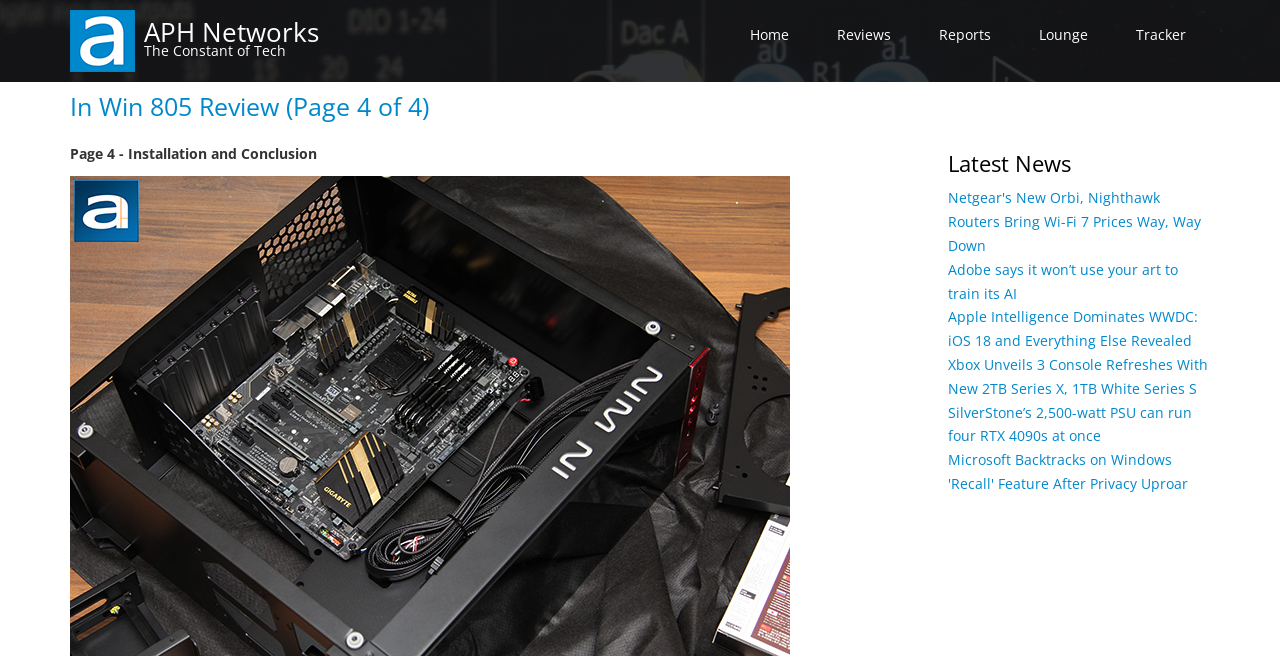Carefully examine the image and provide an in-depth answer to the question: How many news links are there in the 'Latest News' section?

I counted the number of link elements within the section with the heading 'Latest News', which are five news links with titles such as 'Netgear's New Orbi, Nighthawk Routers Bring Wi-Fi 7 Prices Way, Way Down' and 'SilverStone’s 2,500-watt PSU can run four RTX 4090s at once'.